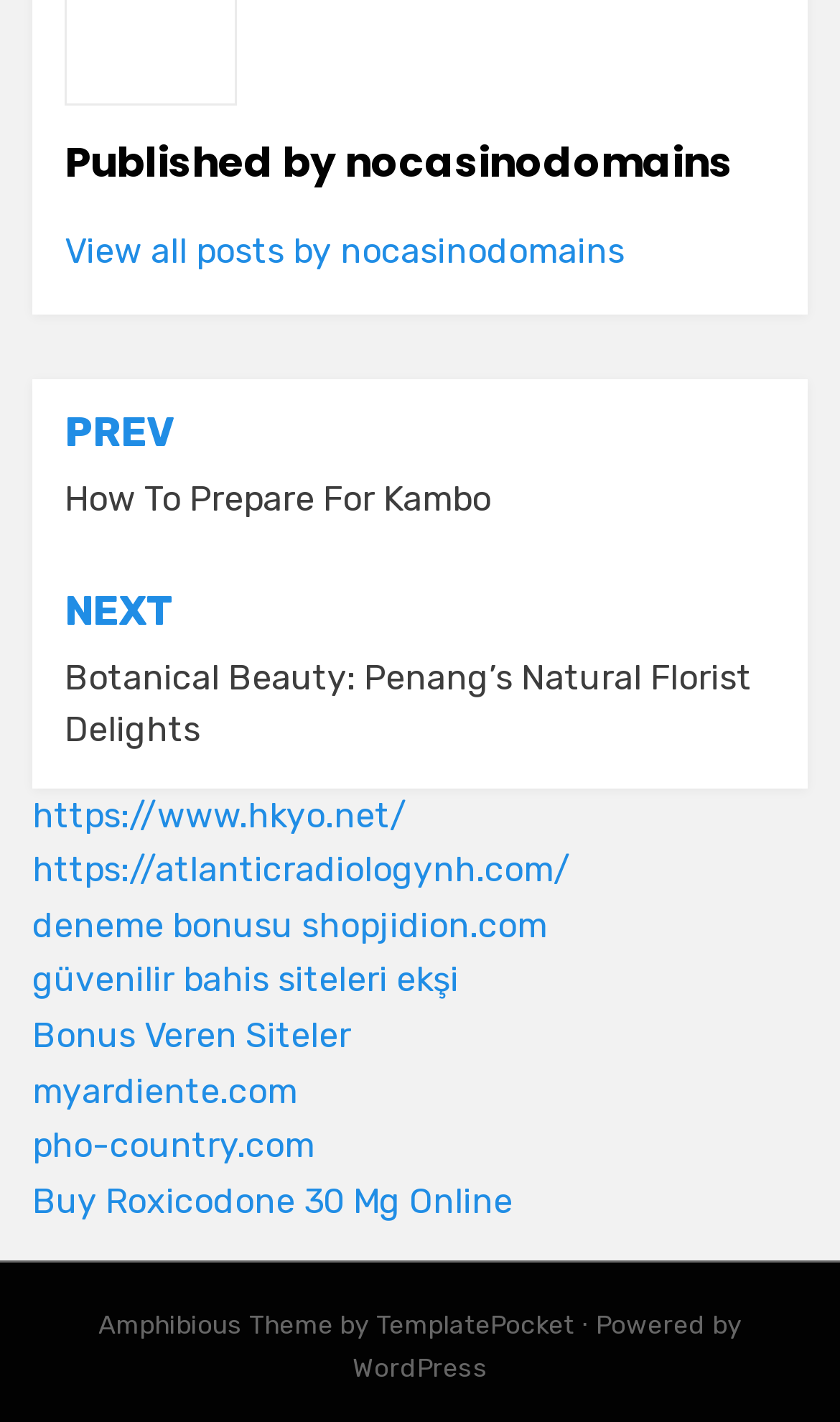Identify the bounding box coordinates of the region that should be clicked to execute the following instruction: "Go to WordPress website".

[0.419, 0.951, 0.581, 0.972]